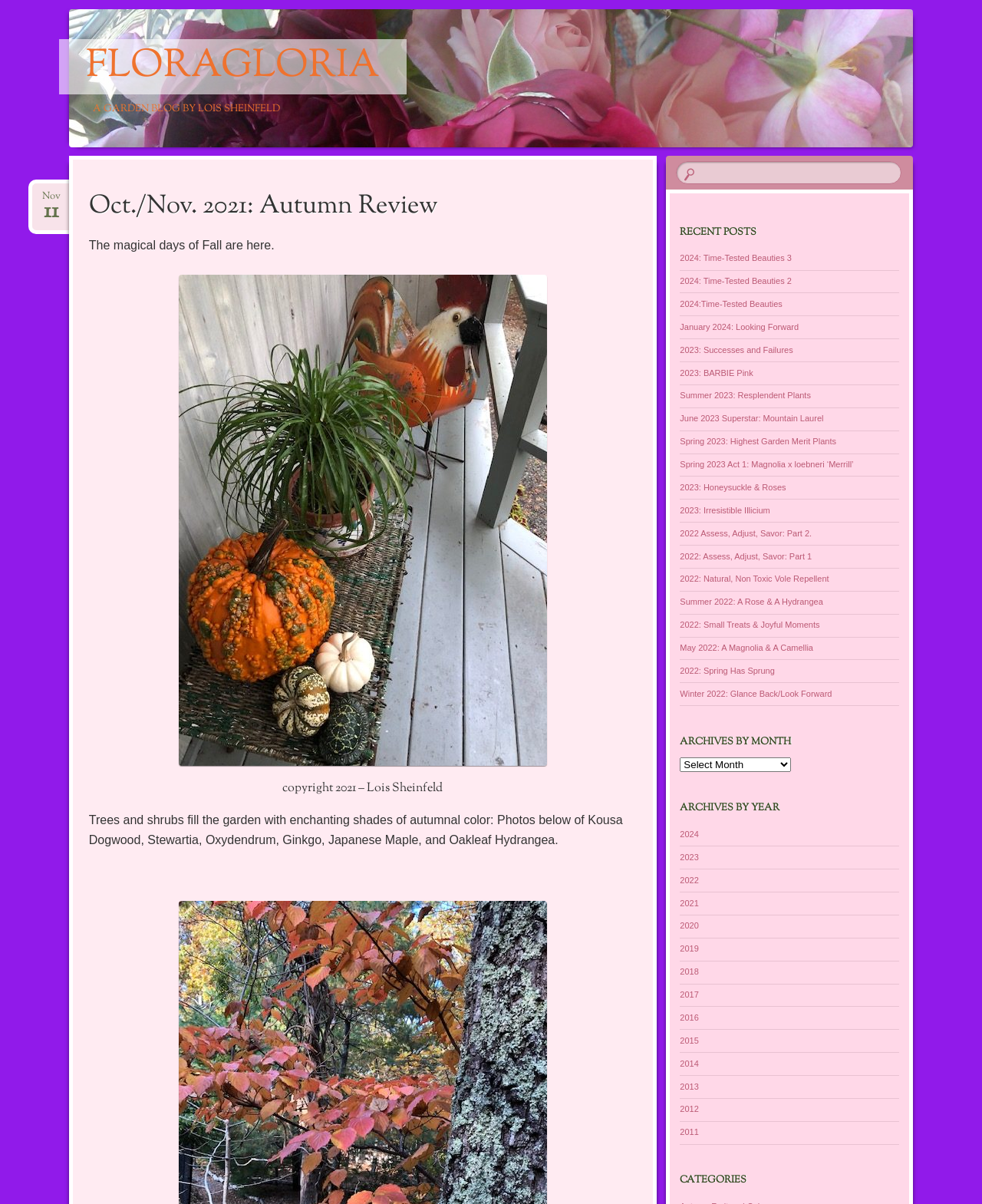Generate a comprehensive description of the webpage content.

This webpage is a blog titled "Autumn Review" by floragloria. At the top, there is a heading "FLORAGLORIA" and a subheading "A GARDEN BLOG BY LOIS SHEINFELD". Below this, there is a main menu and a link to skip to the content.

The main content of the page is divided into two sections. On the left side, there is a header with the title "Oct./Nov. 2021: Autumn Review" followed by a brief introduction to the magical days of Fall. Below this, there is a link to "Nov 11" and an image with a caption. The image is positioned to the right of the introduction.

Further down, there is a paragraph describing the enchanting shades of autumnal color in the garden, with photos of various trees and shrubs mentioned. The text is followed by a copyright notice at the bottom left.

On the right side of the page, there is a search bar and a section titled "RECENT POSTS" with 18 links to recent blog posts. Below this, there are three sections: "ARCHIVES BY MONTH", "ARCHIVES BY YEAR", and "CATEGORIES". The "ARCHIVES BY MONTH" section has a dropdown menu, while the "ARCHIVES BY YEAR" section has links to archives from 2011 to 2024. The "CATEGORIES" section is empty.